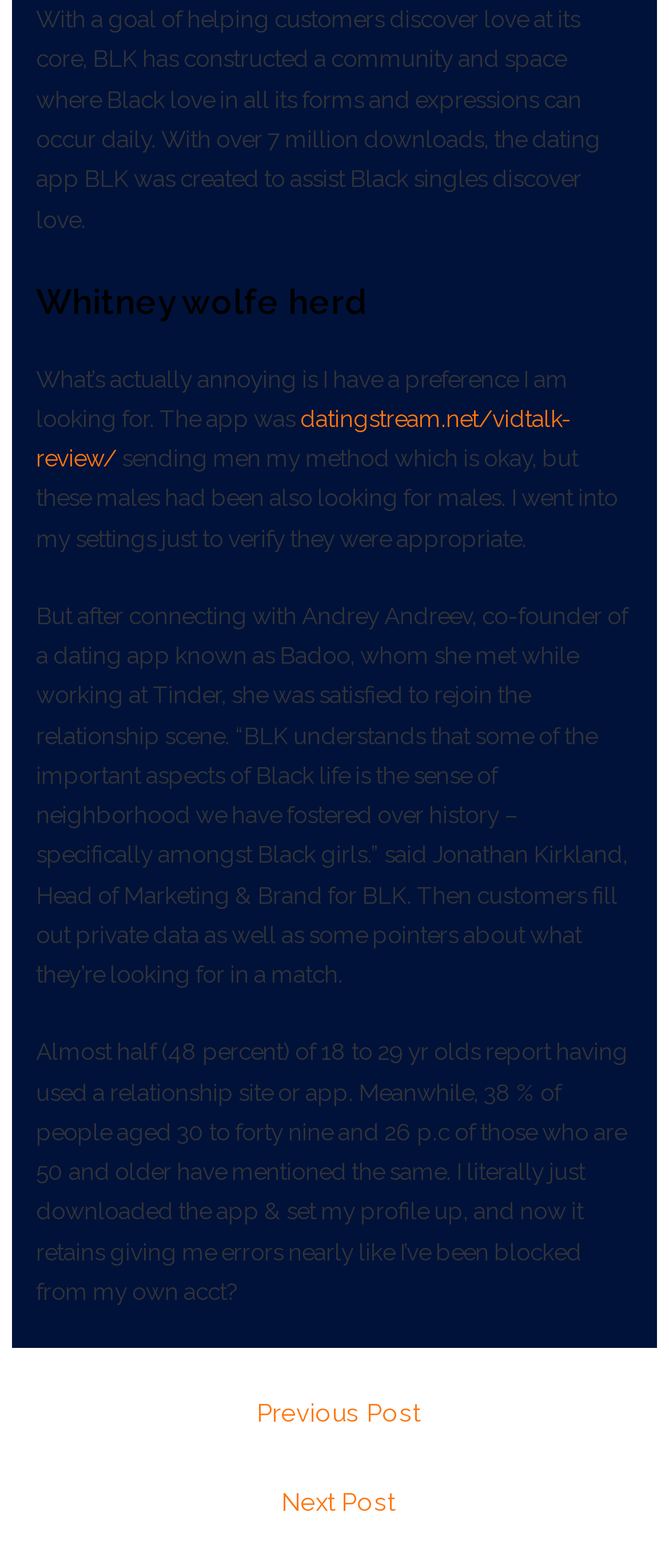Identify the bounding box of the UI element described as follows: "Next Post →". Provide the coordinates as four float numbers in the range of 0 to 1 [left, top, right, bottom].

[0.024, 0.941, 0.986, 0.978]